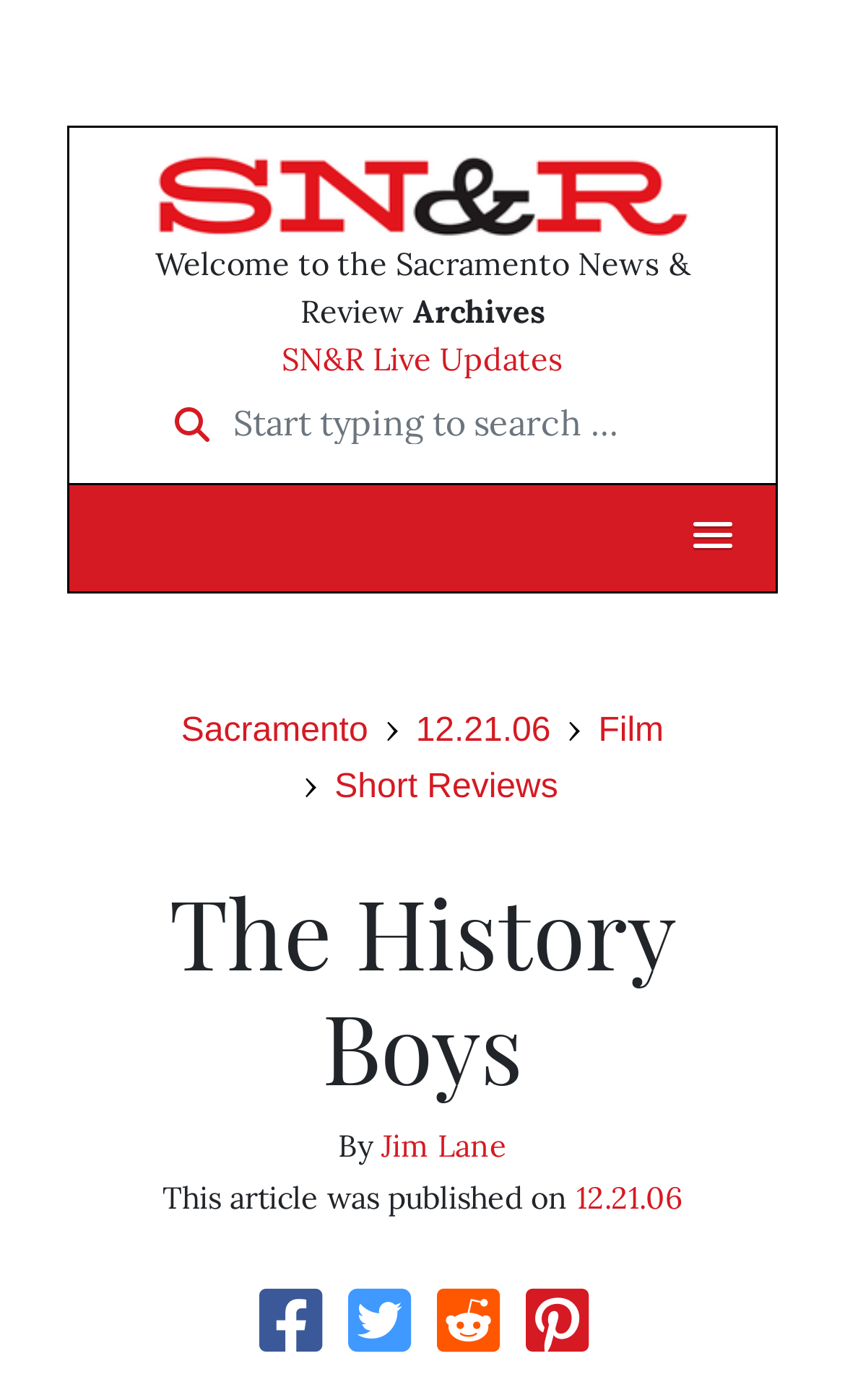Locate and generate the text content of the webpage's heading.

The History Boys